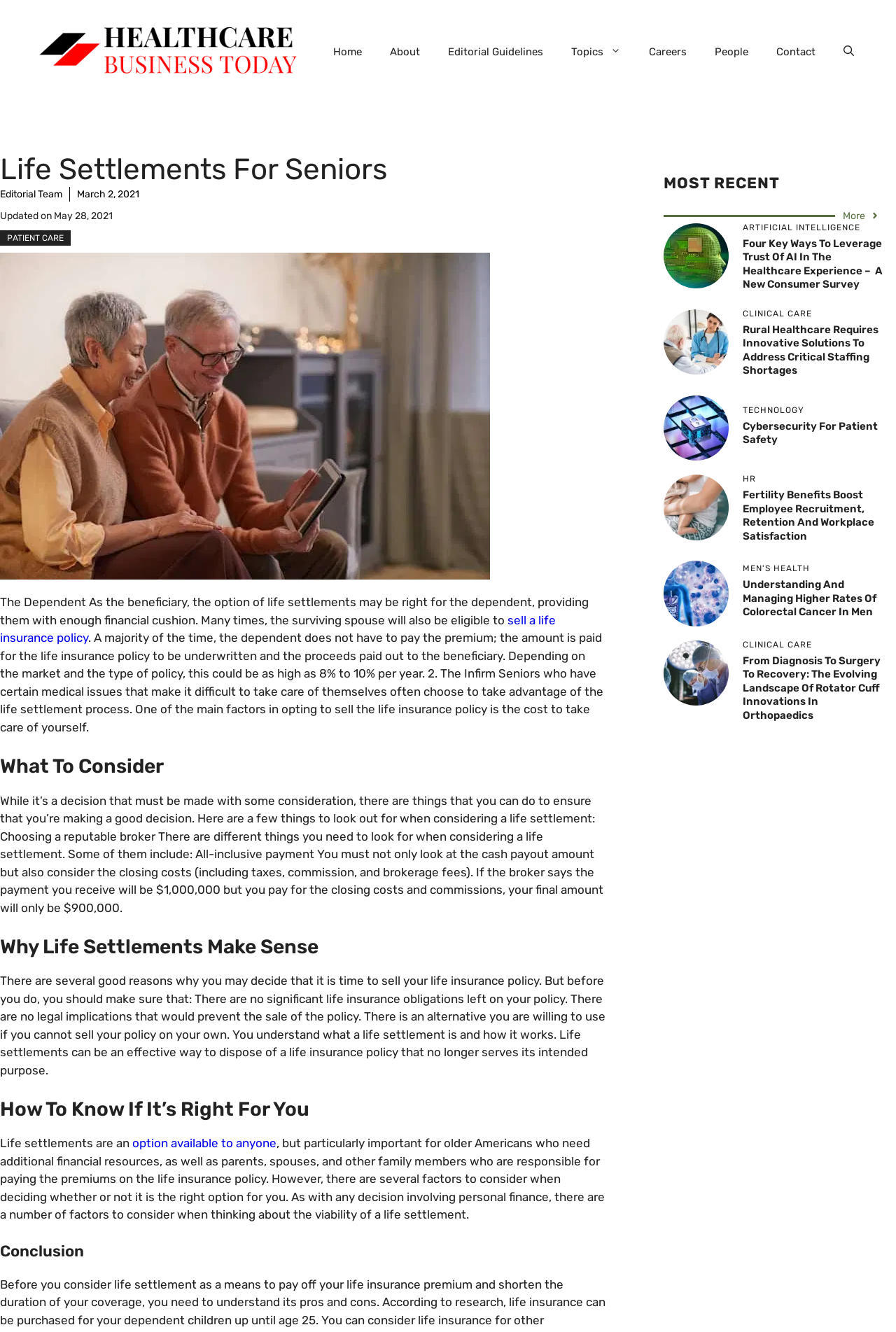Determine the bounding box coordinates of the section I need to click to execute the following instruction: "Click the 'WORK' link". Provide the coordinates as four float numbers between 0 and 1, i.e., [left, top, right, bottom].

None